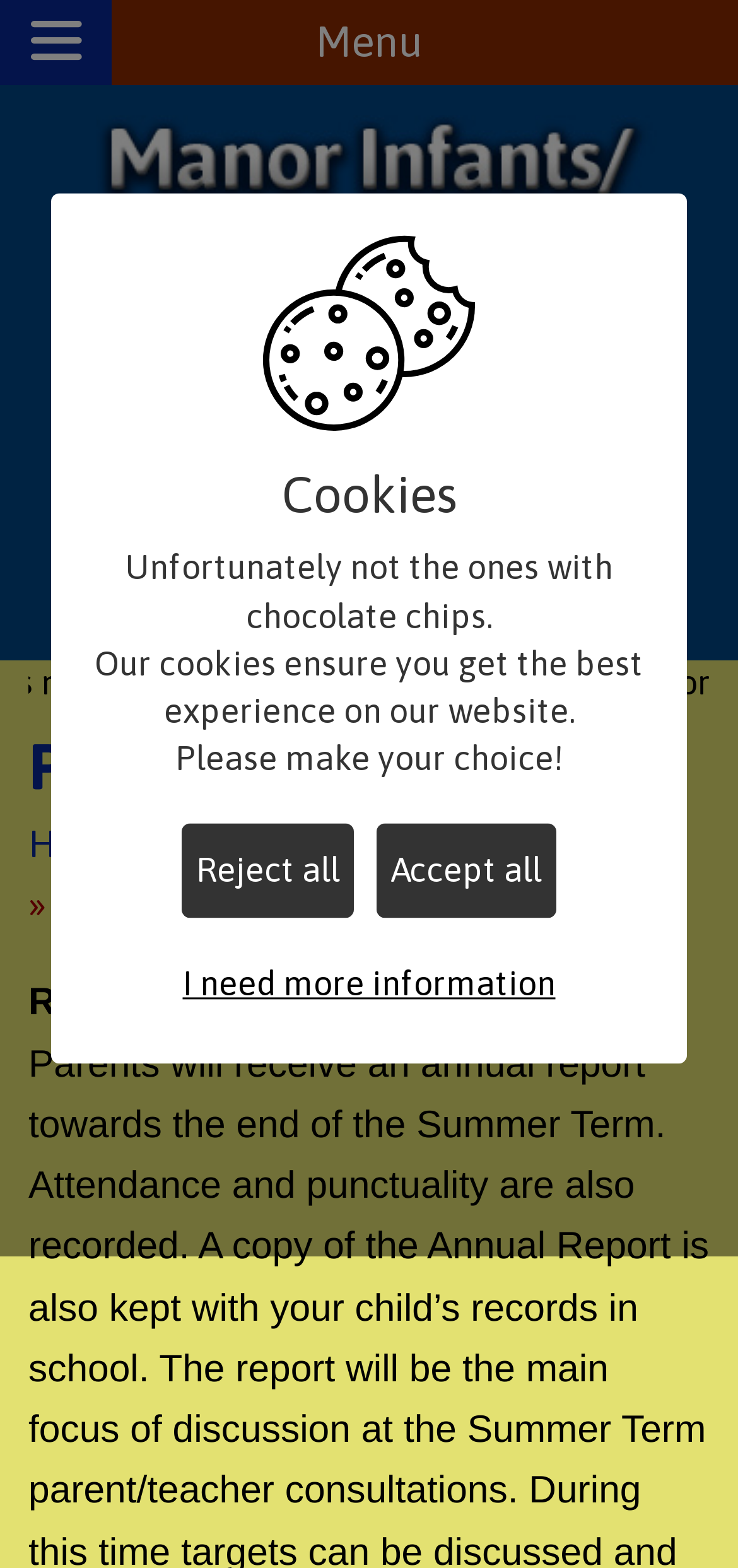Provide a brief response to the question below using one word or phrase:
What is the heading above the 'Menu' link?

Parents in Partnership